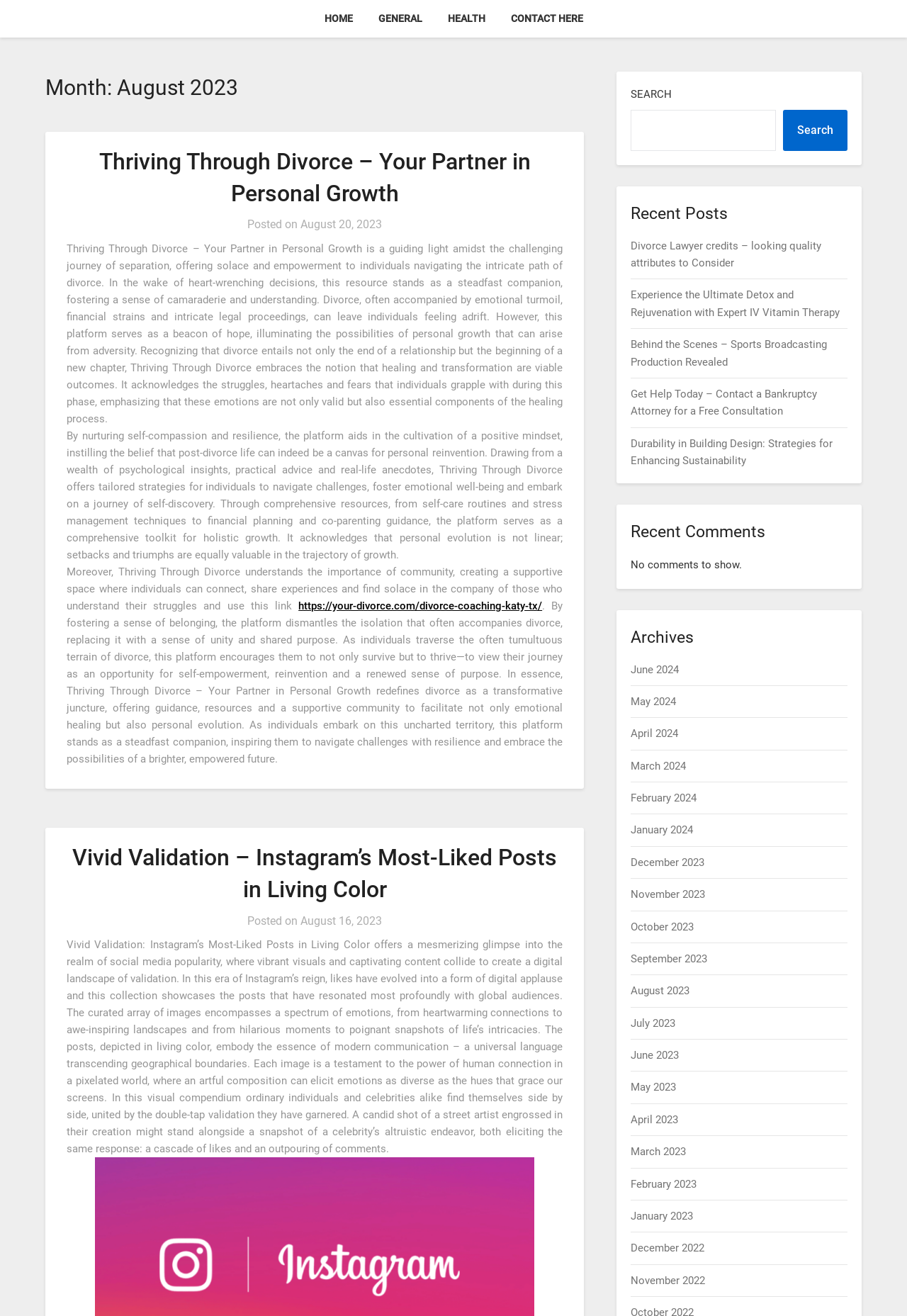Please respond in a single word or phrase: 
What is the date of the second post?

August 16, 2023